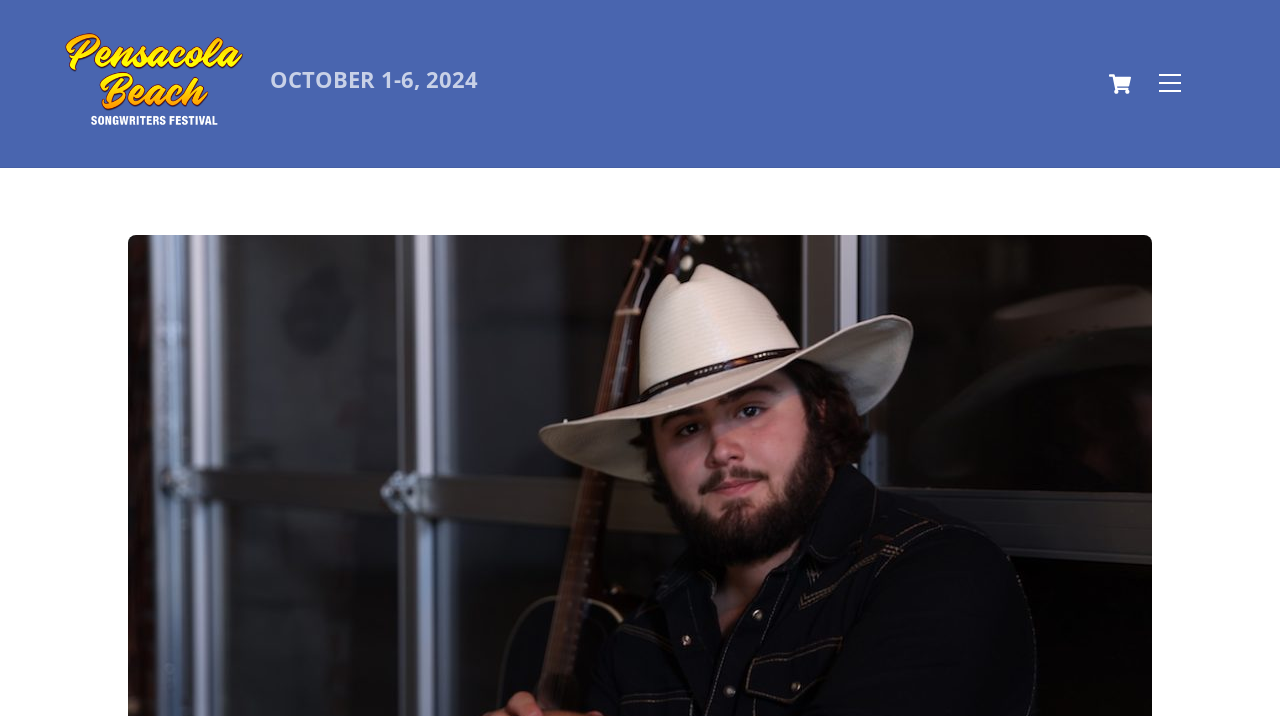Find the bounding box of the UI element described as: "title="Pensacola Beach Songwriters Festival"". The bounding box coordinates should be given as four float values between 0 and 1, i.e., [left, top, right, bottom].

[0.047, 0.146, 0.194, 0.19]